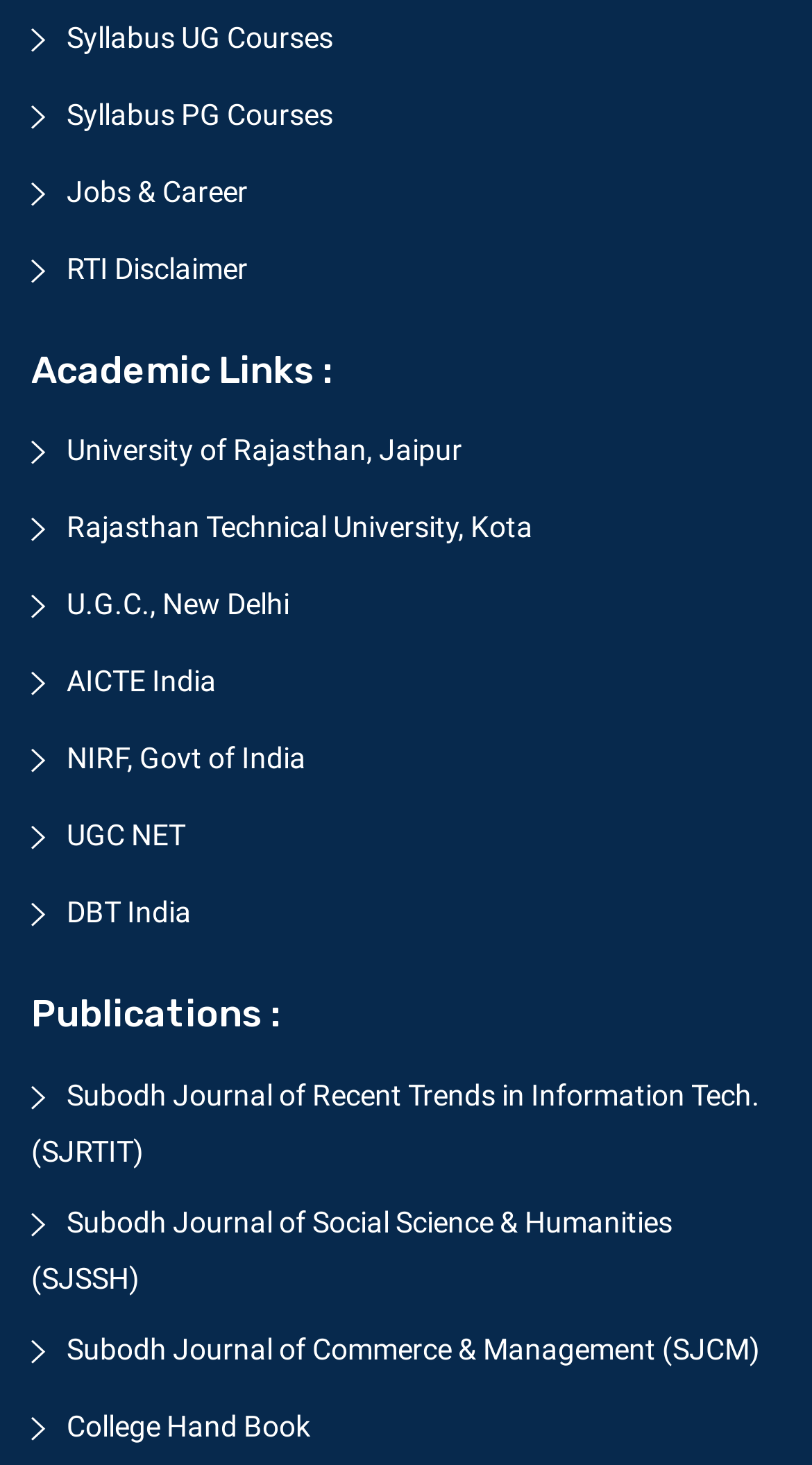Please find the bounding box coordinates of the element that must be clicked to perform the given instruction: "Read Subodh Journal of Recent Trends in Information Tech.". The coordinates should be four float numbers from 0 to 1, i.e., [left, top, right, bottom].

[0.038, 0.736, 0.936, 0.797]